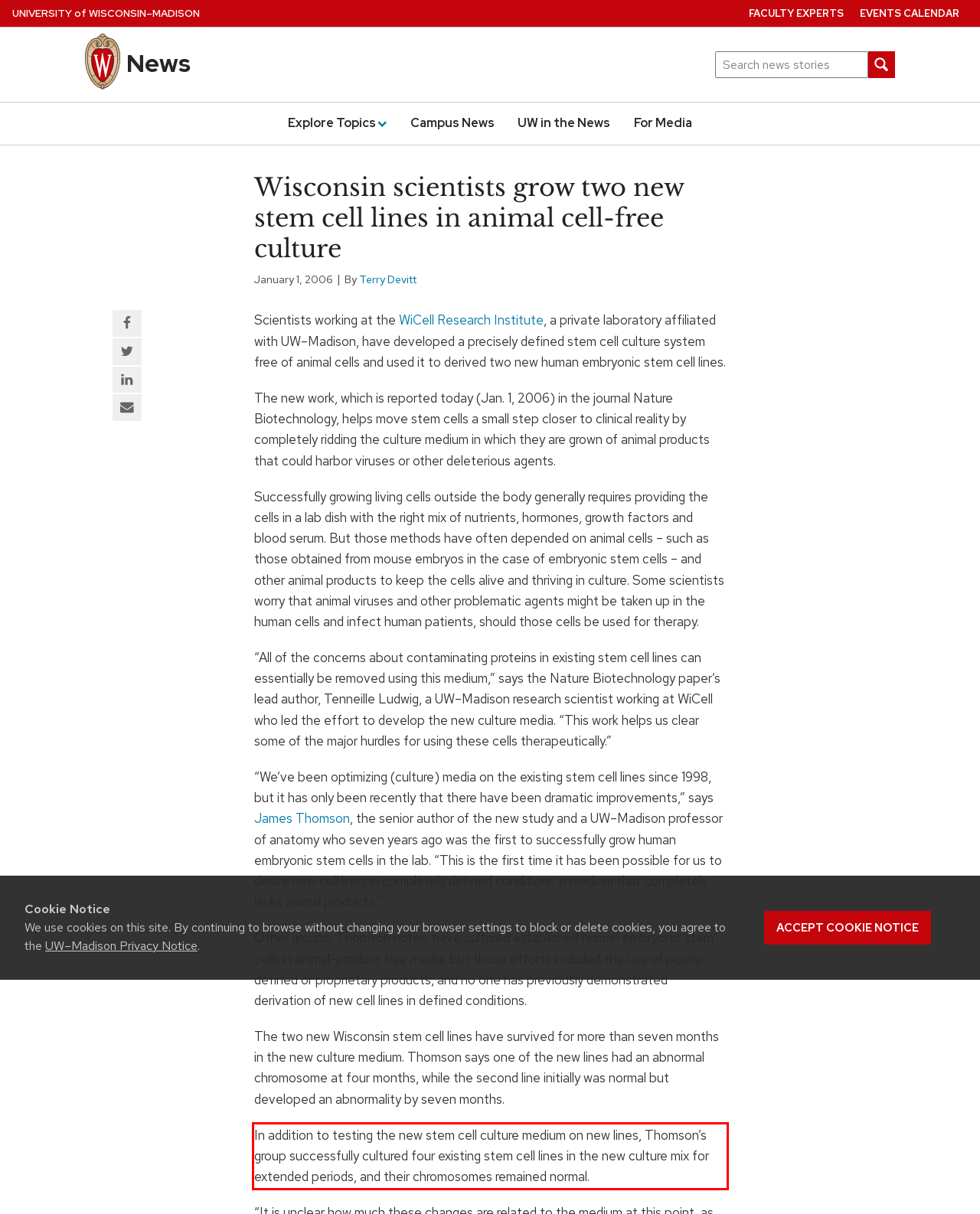Please extract the text content within the red bounding box on the webpage screenshot using OCR.

In addition to testing the new stem cell culture medium on new lines, Thomson’s group successfully cultured four existing stem cell lines in the new culture mix for extended periods, and their chromosomes remained normal.